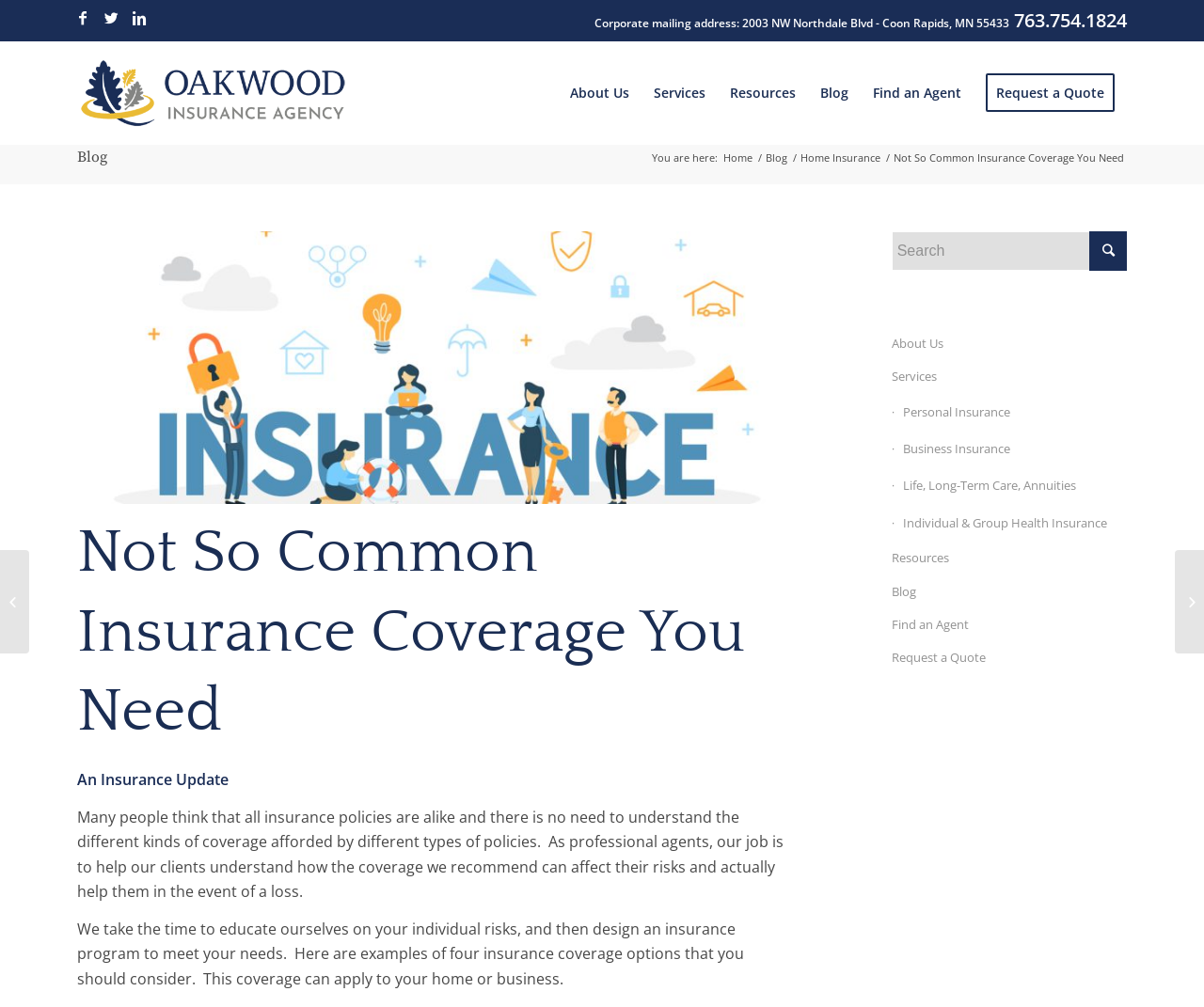Offer a meticulous caption that includes all visible features of the webpage.

This webpage is about Oakwood Insurance Agency, with a focus on insurance coverage. At the top, there is a corporate mailing address and a phone number. Below that, there is a navigation menu with links to "About Us", "Services", "Resources", "Blog", "Find an Agent", and "Request a Quote". 

To the right of the navigation menu, there is an image of the Oakwood Insurance Agency logo. Below the navigation menu, there is a breadcrumb trail indicating the current page, "Not So Common Insurance Coverage You Need", which is a blog post. 

The blog post has a heading "Not So Common Insurance Coverage You Need" and an introduction that explains the importance of understanding different types of insurance policies. The introduction is followed by a paragraph that describes how the agency helps clients understand their risks and designs an insurance program to meet their needs. 

The page also has a section that lists four insurance coverage options that clients should consider, which can apply to their home or business. On the right side of the page, there is a search bar with a button and a list of links to various pages, including "About Us", "Services", "Personal Insurance", "Business Insurance", and more. 

At the bottom of the page, there are two links to blog posts, "Start 2020 With An Insurance Review" and "A New Year… Let’s Get Your Insurance Right".